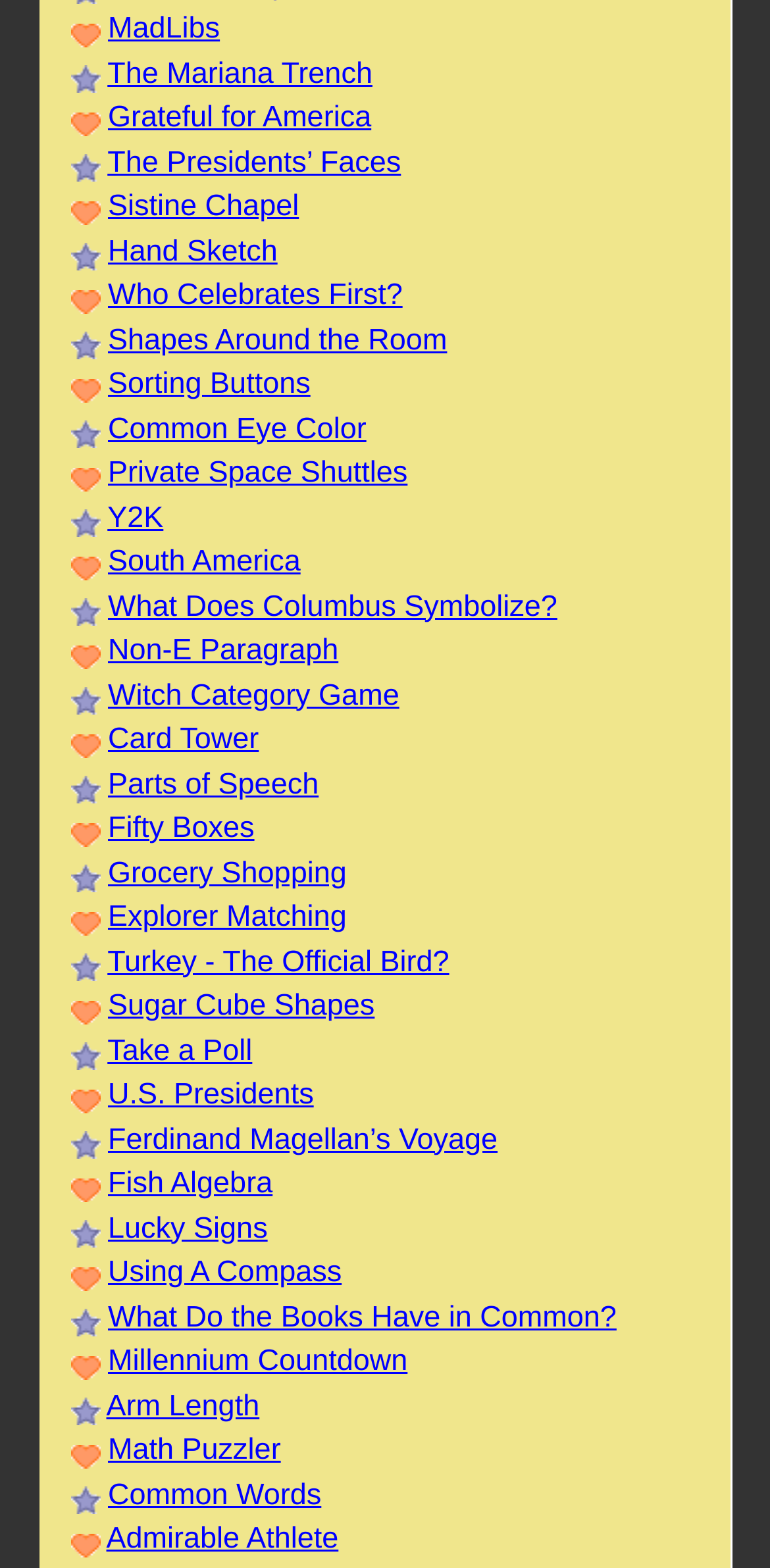Please determine the bounding box coordinates for the element that should be clicked to follow these instructions: "Learn about William Shakespeare".

None